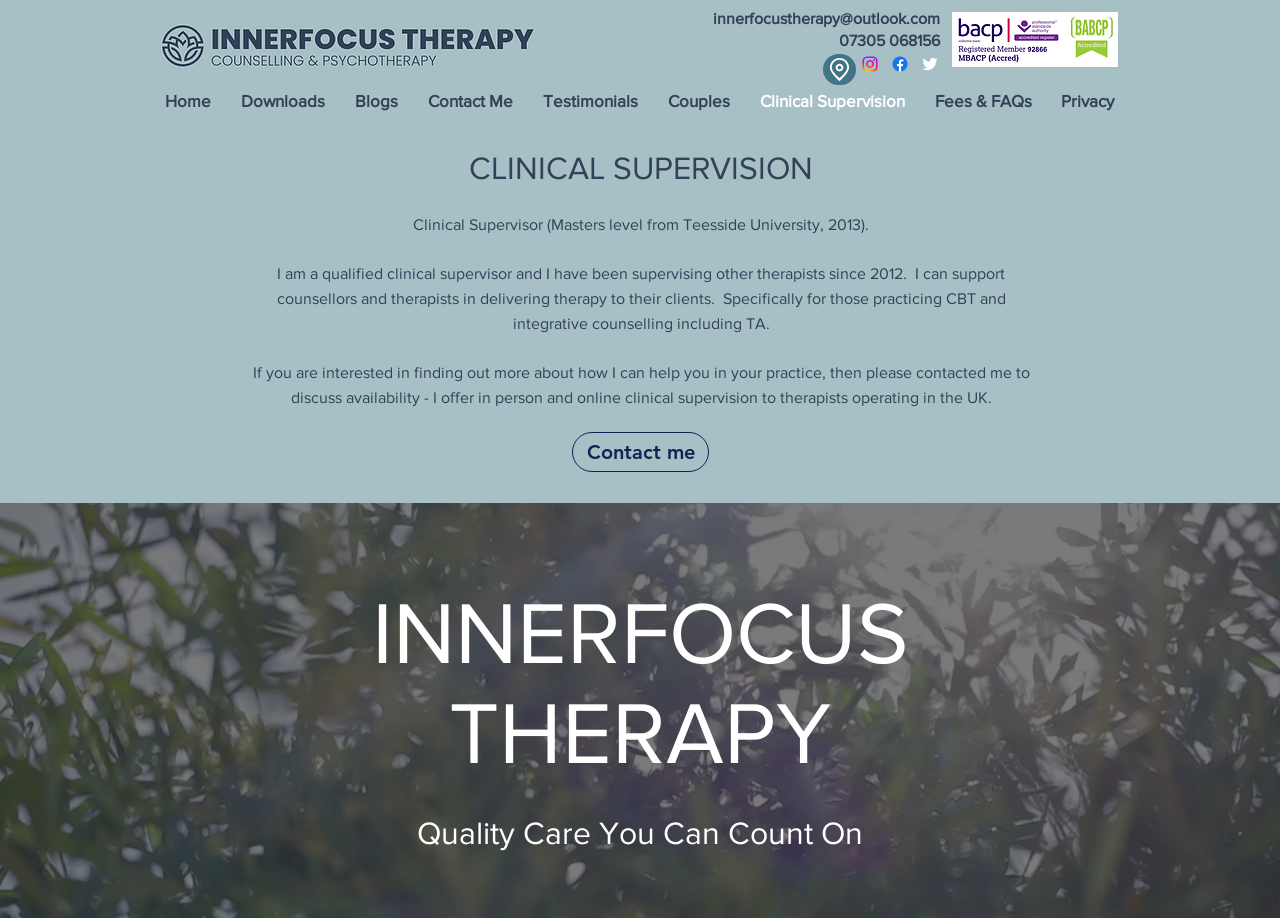Select the bounding box coordinates of the element I need to click to carry out the following instruction: "Read the Clinical Supervision blog".

[0.582, 0.092, 0.719, 0.126]